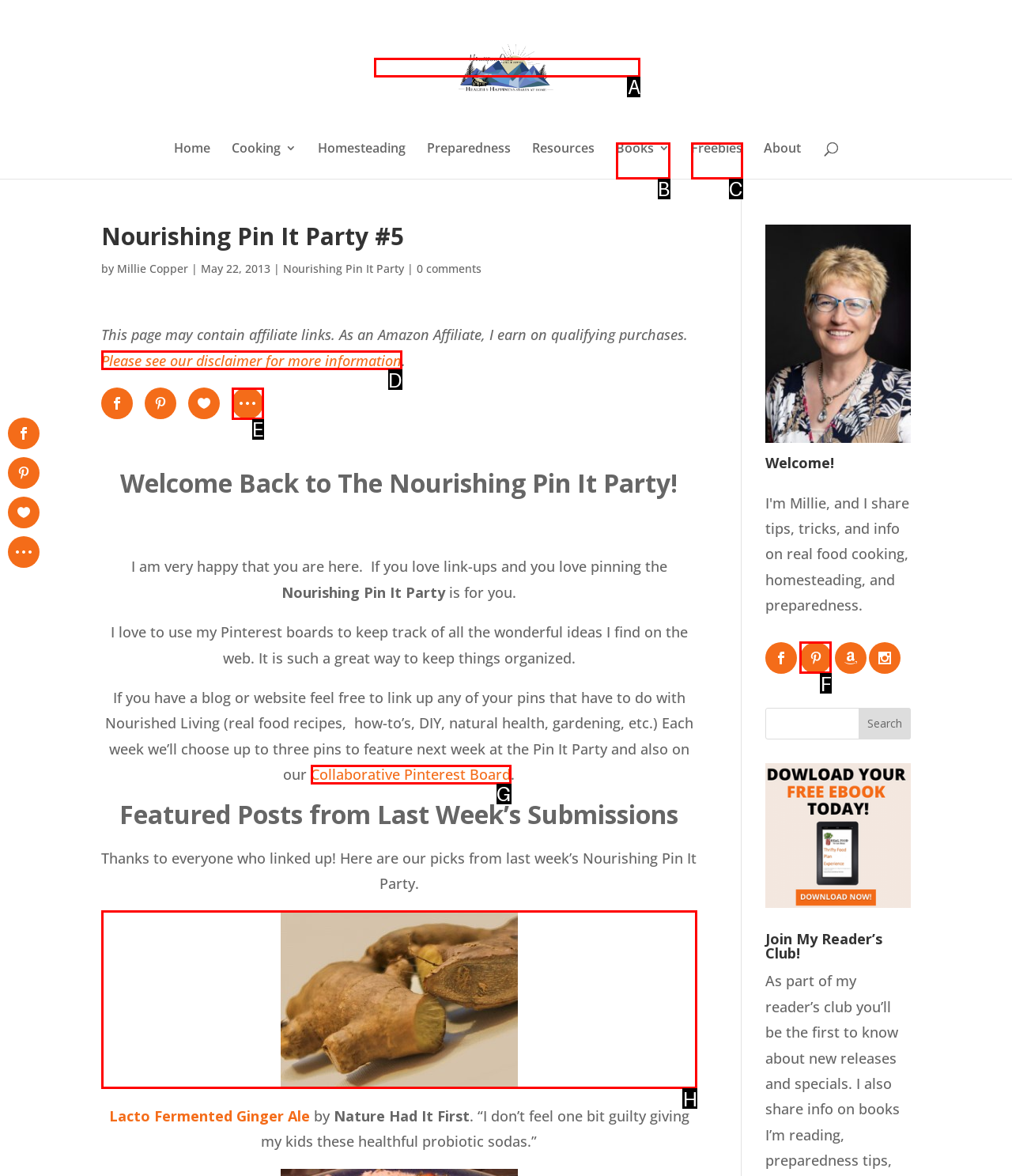Point out the option that aligns with the description: LINKS
Provide the letter of the corresponding choice directly.

None